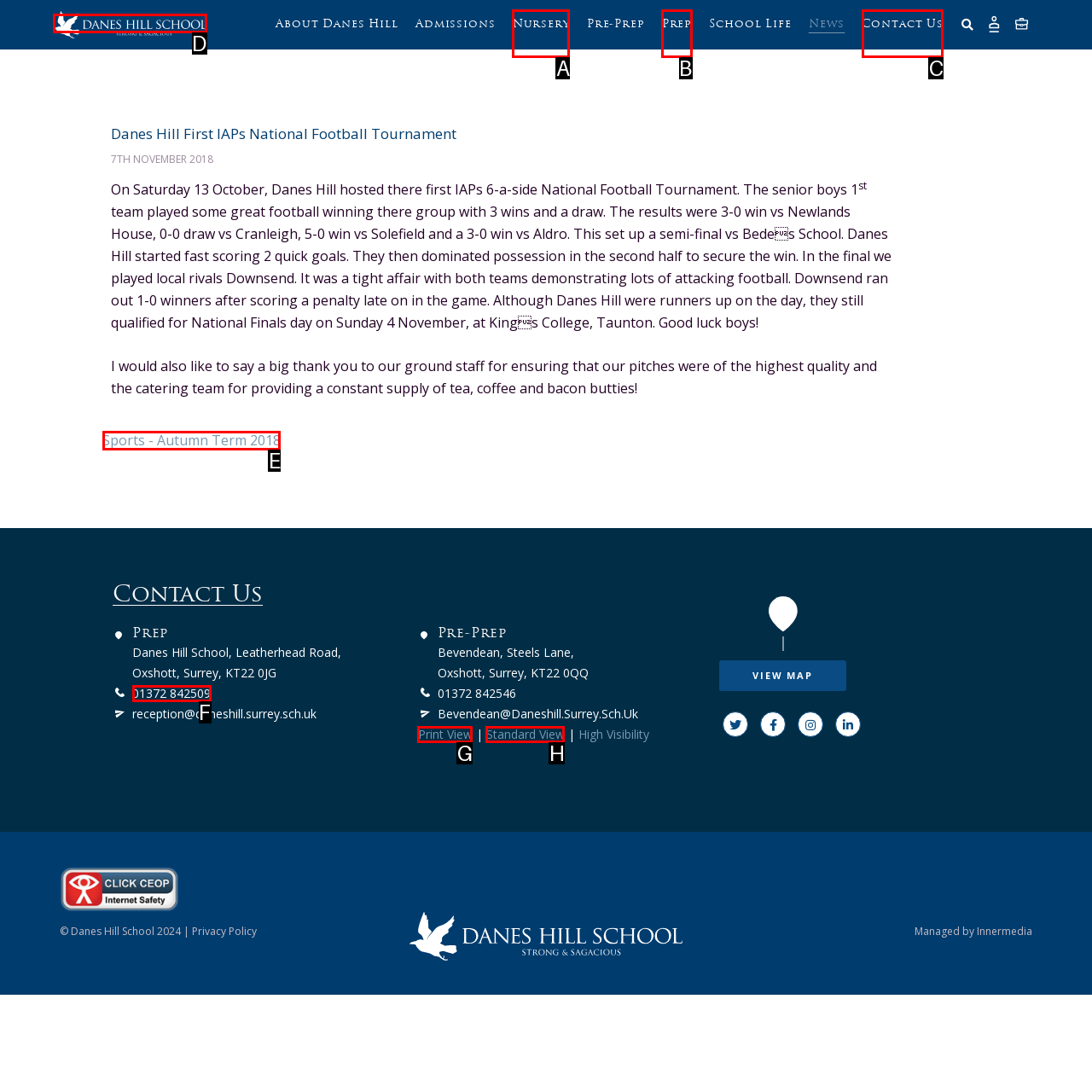Which UI element's letter should be clicked to achieve the task: View the 'Sports - Autumn Term 2018' page
Provide the letter of the correct choice directly.

E